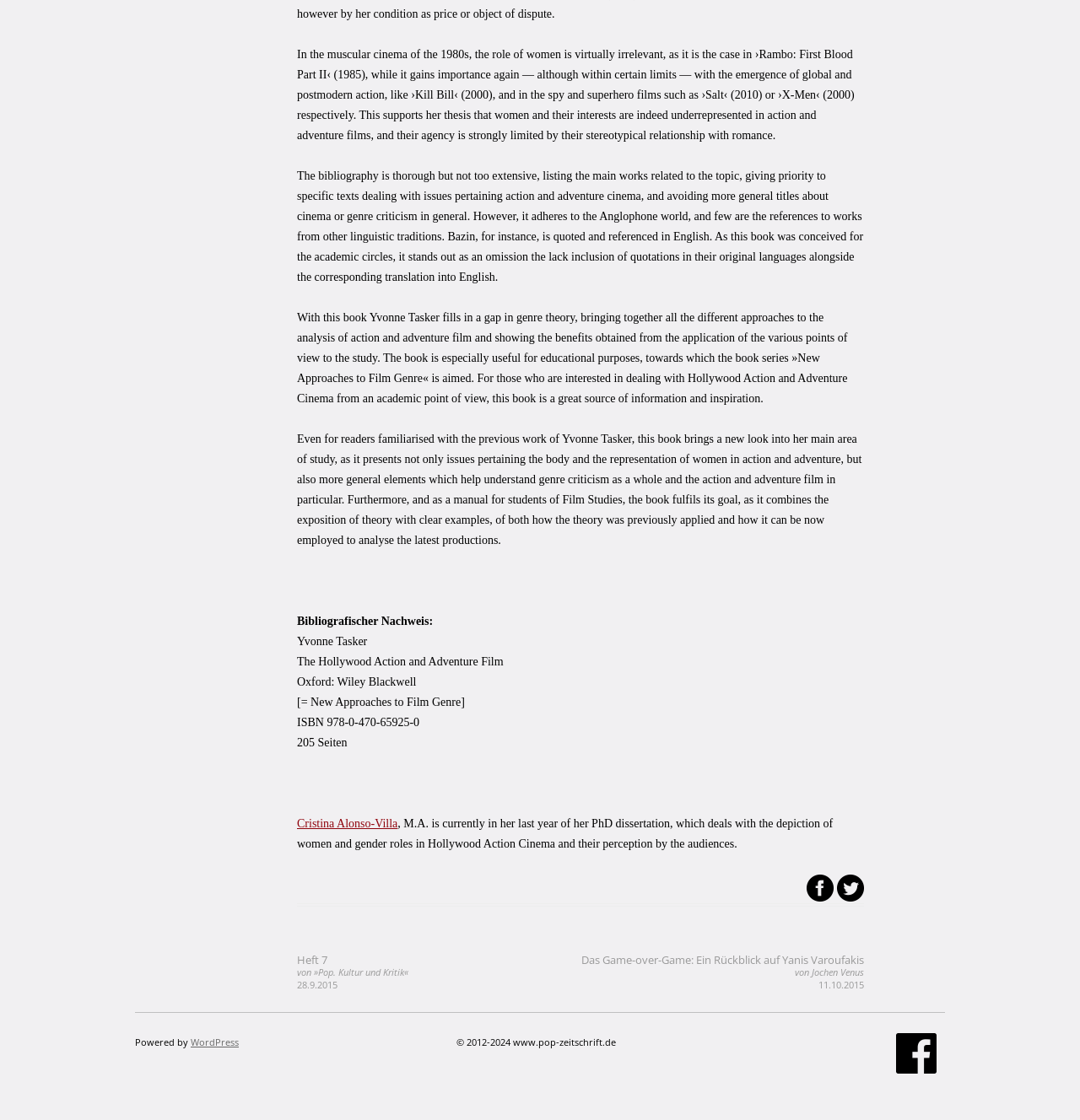What is the publisher of the book?
Please answer using one word or phrase, based on the screenshot.

Oxford: Wiley Blackwell